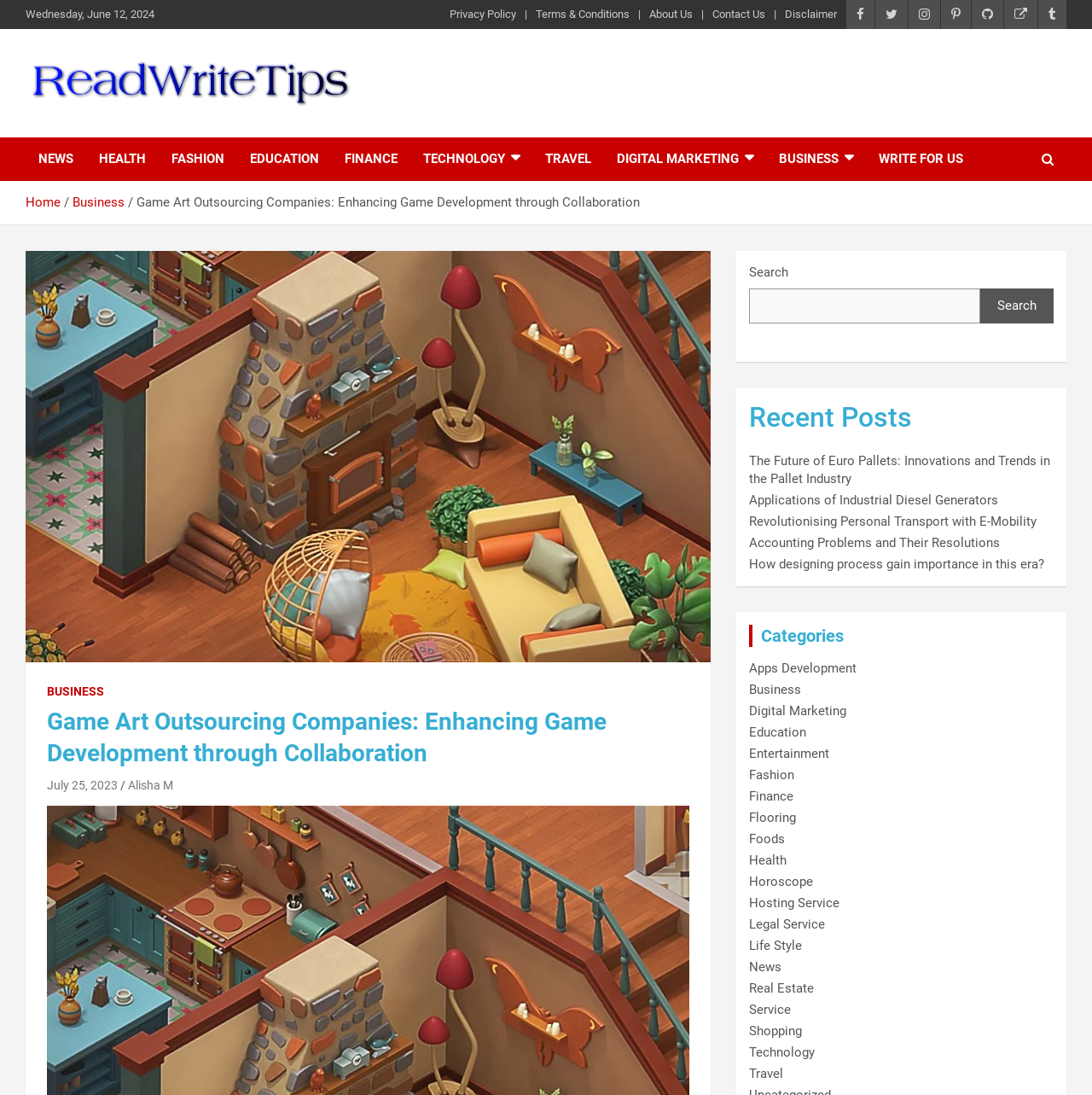Determine the bounding box coordinates (top-left x, top-left y, bottom-right x, bottom-right y) of the UI element described in the following text: July 25, 2023

[0.043, 0.711, 0.108, 0.723]